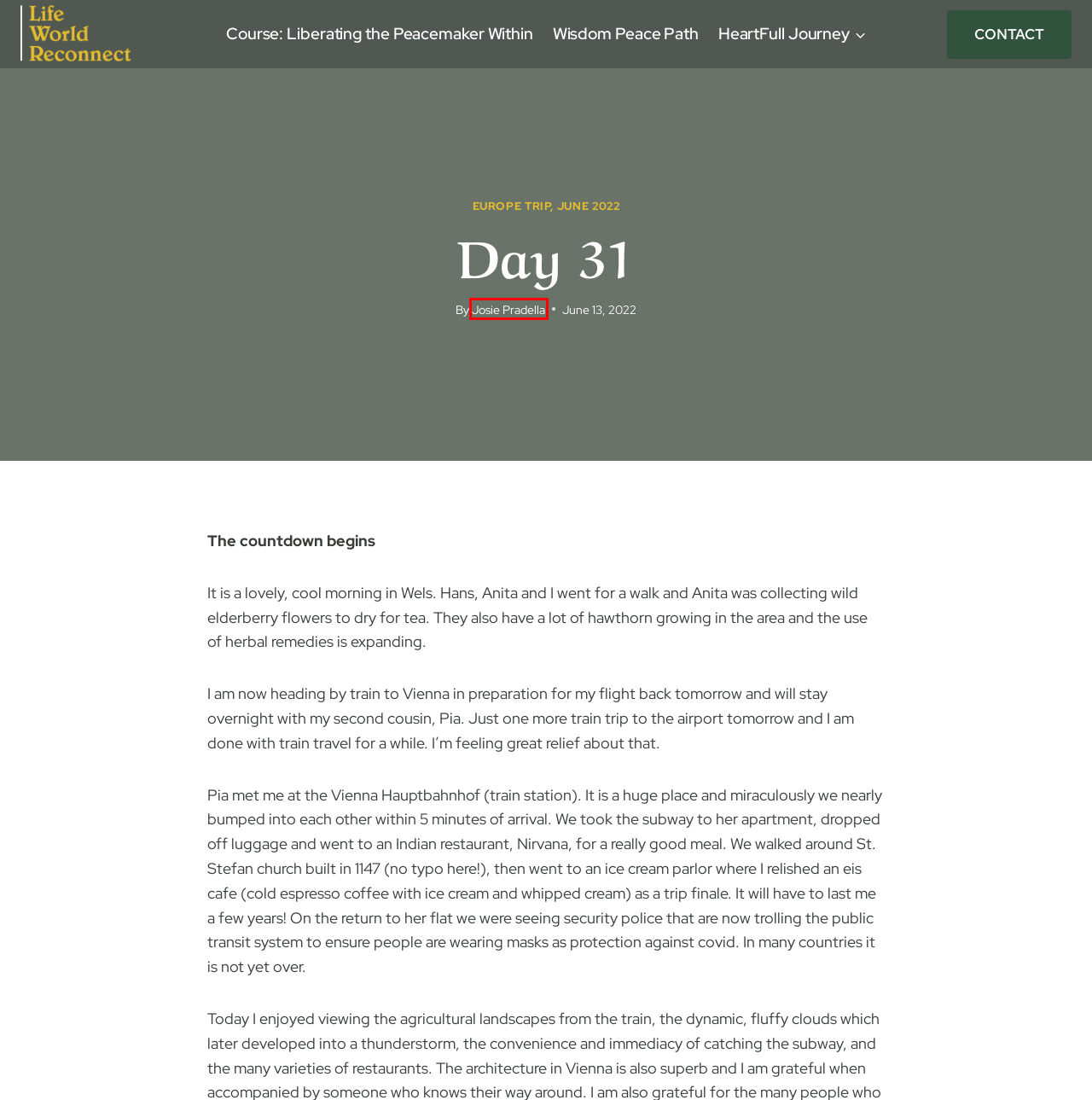You are presented with a screenshot of a webpage containing a red bounding box around a particular UI element. Select the best webpage description that matches the new webpage after clicking the element within the bounding box. Here are the candidates:
A. Wisdom Peace Path - Life World Reconnect
B. Liberating the Peacemaker Within - Life World Reconnect
C. Travel - Life World Reconnect
D. Day 19 - Life World Reconnect
E. Contact - Life World Reconnect
F. Josie Pradella - Life World Reconnect
G. Life World Reconnect A natural place to grow lifelong peace skills
H. Day 8 - Life World Reconnect

F